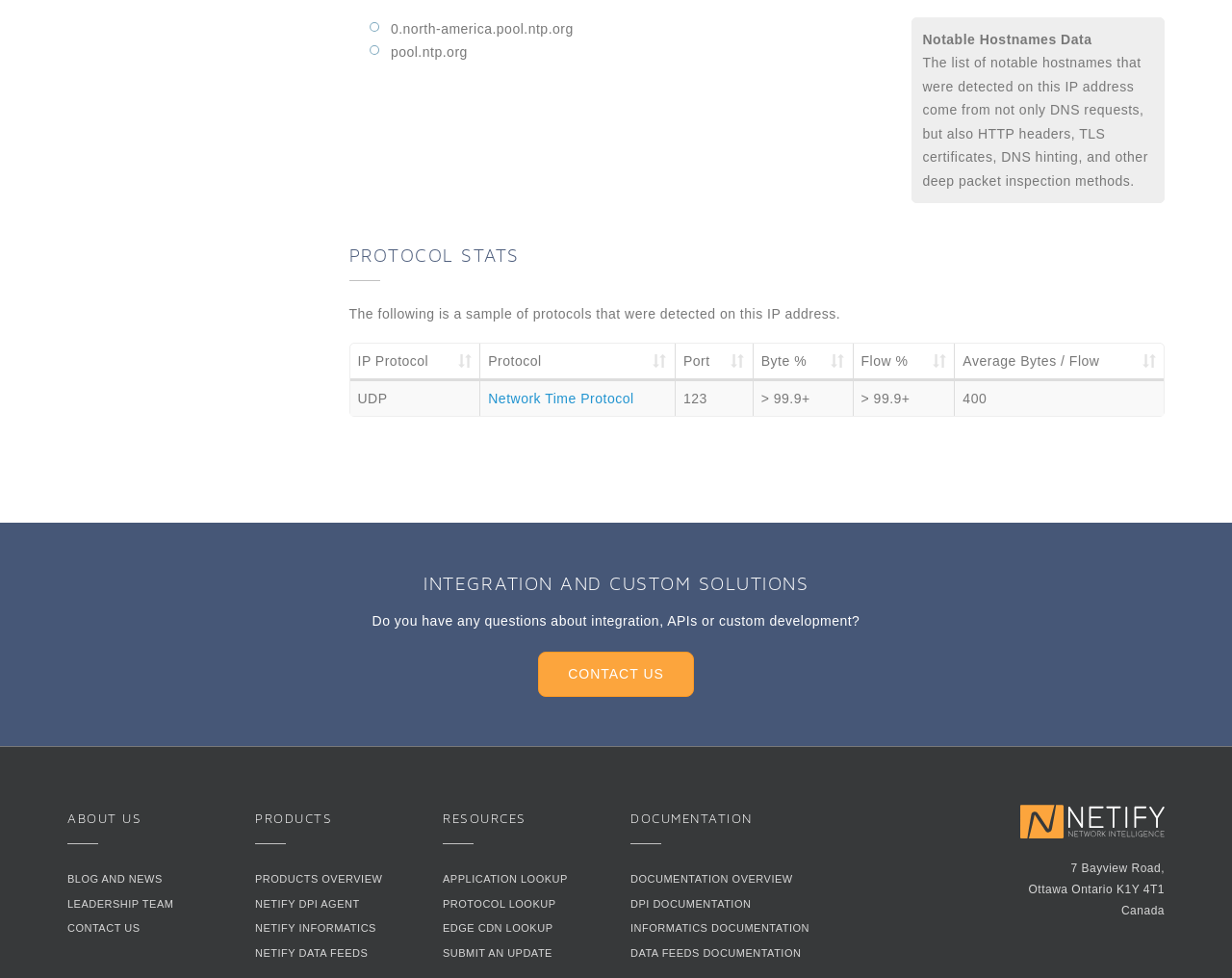Find the bounding box coordinates for the HTML element specified by: "Byte %".

[0.612, 0.352, 0.693, 0.389]